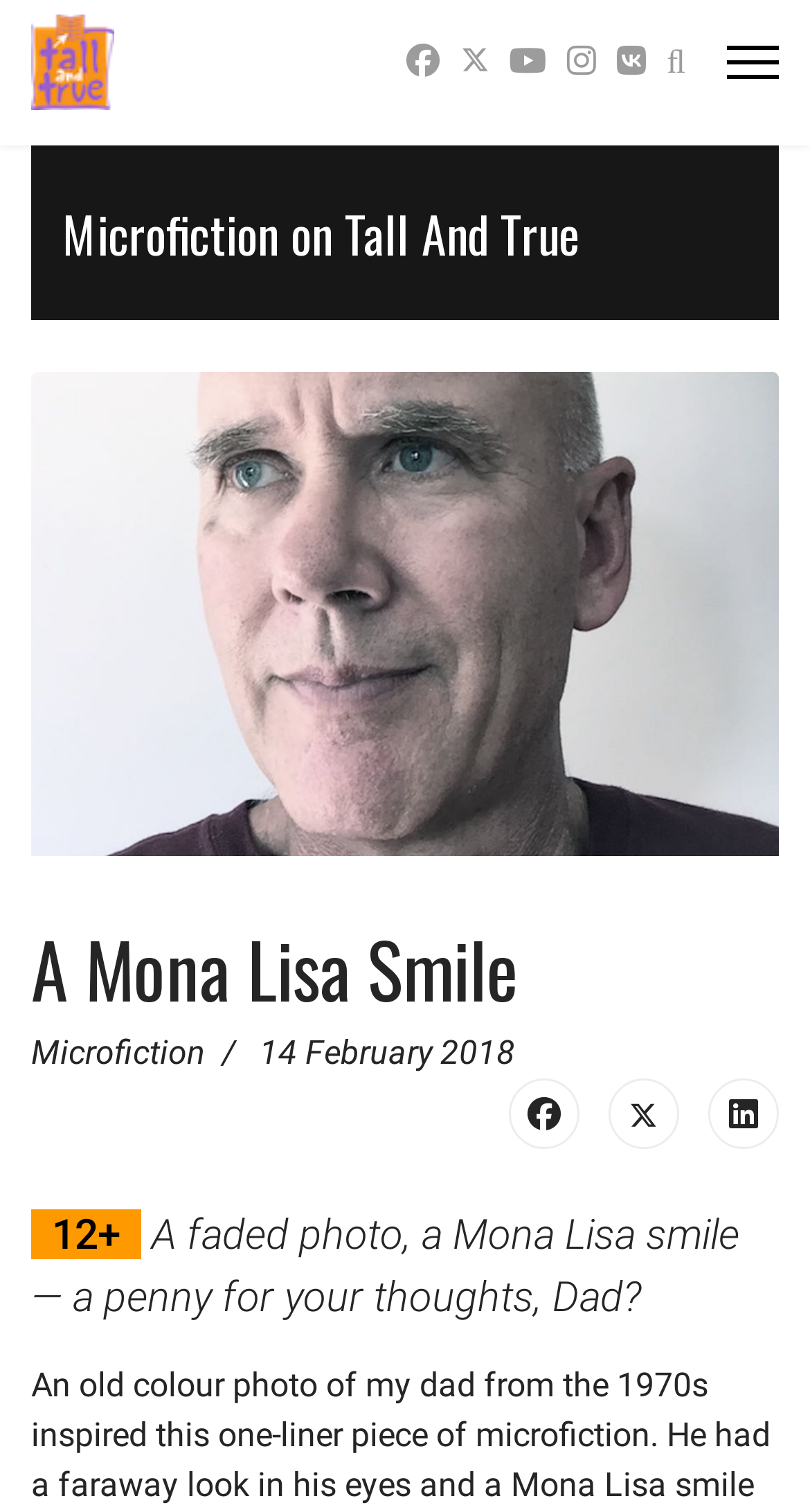What is the name of the website?
Please provide a single word or phrase as your answer based on the image.

Tall And True